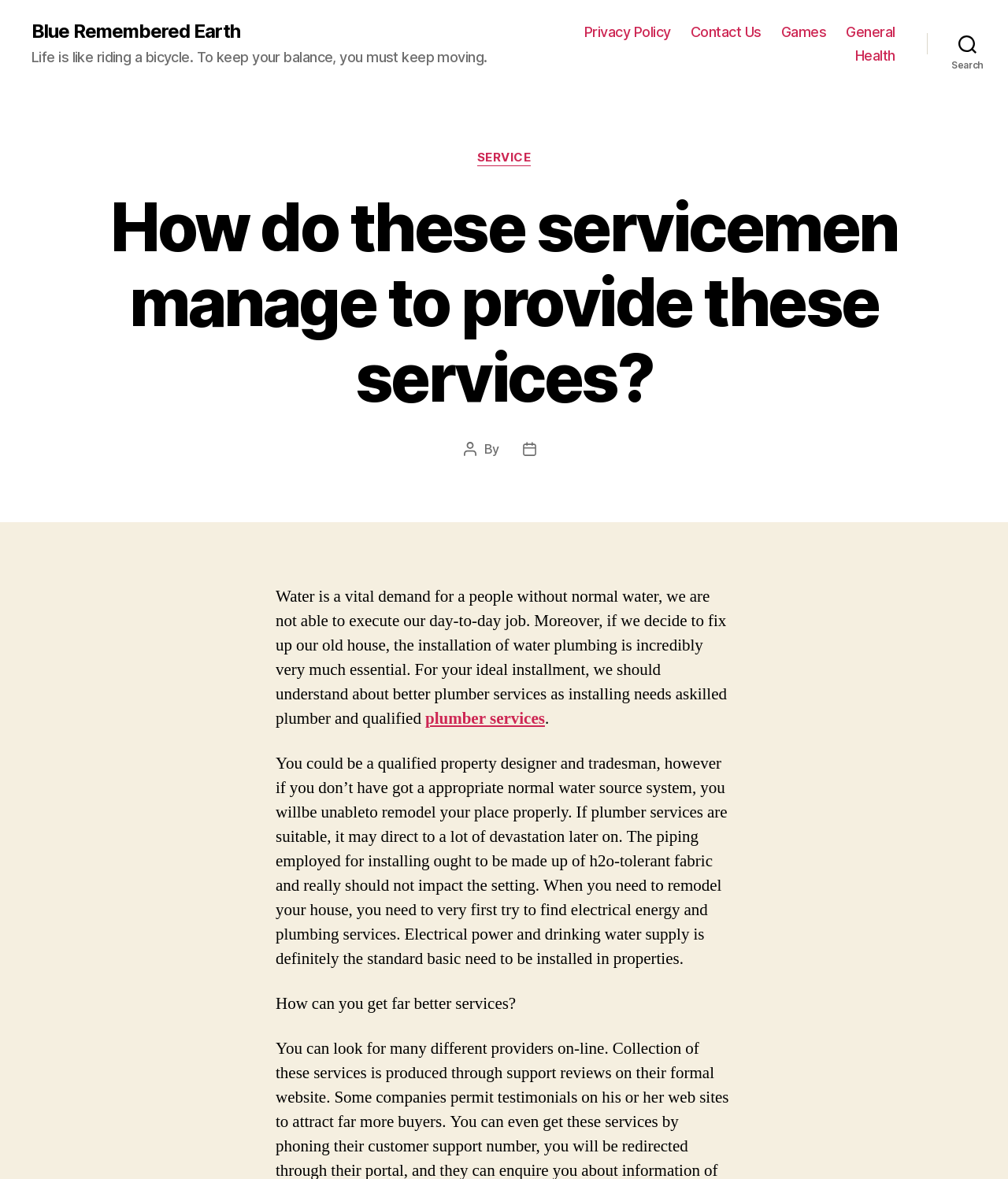Please reply to the following question using a single word or phrase: 
What is the purpose of plumber services?

Installing water plumbing